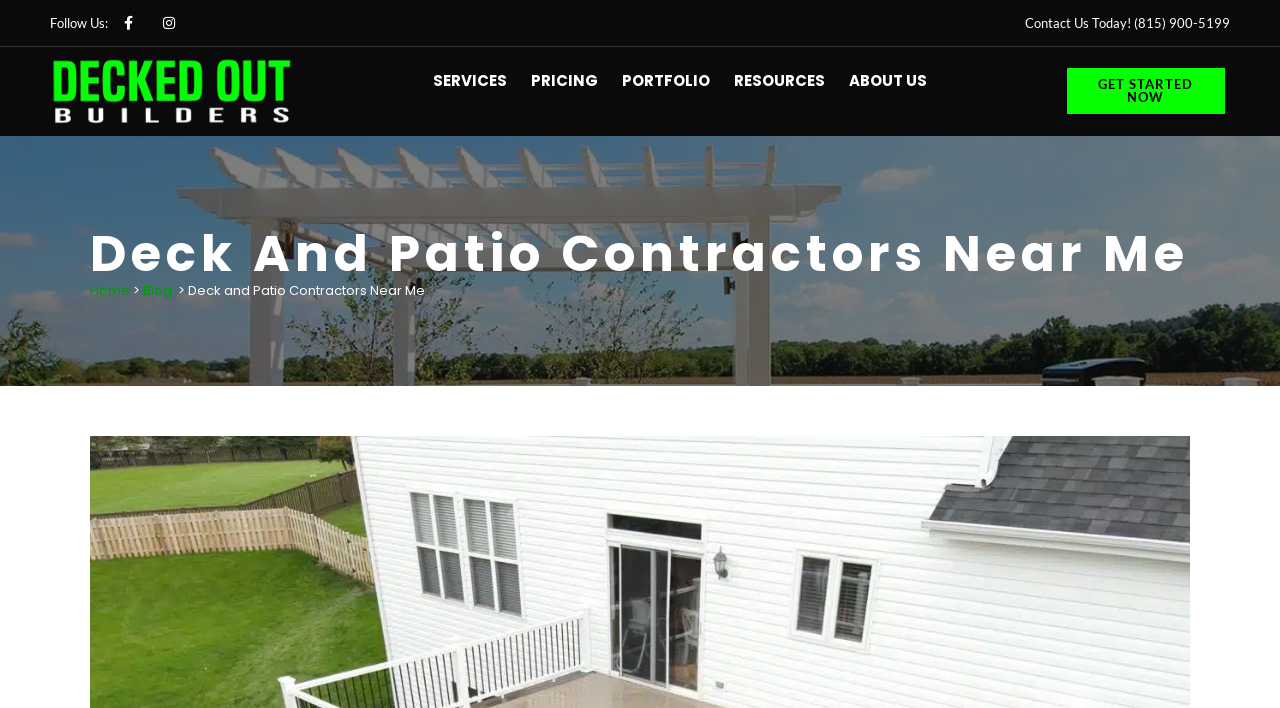Kindly respond to the following question with a single word or a brief phrase: 
What is the call-to-action button text?

GET STARTED NOW